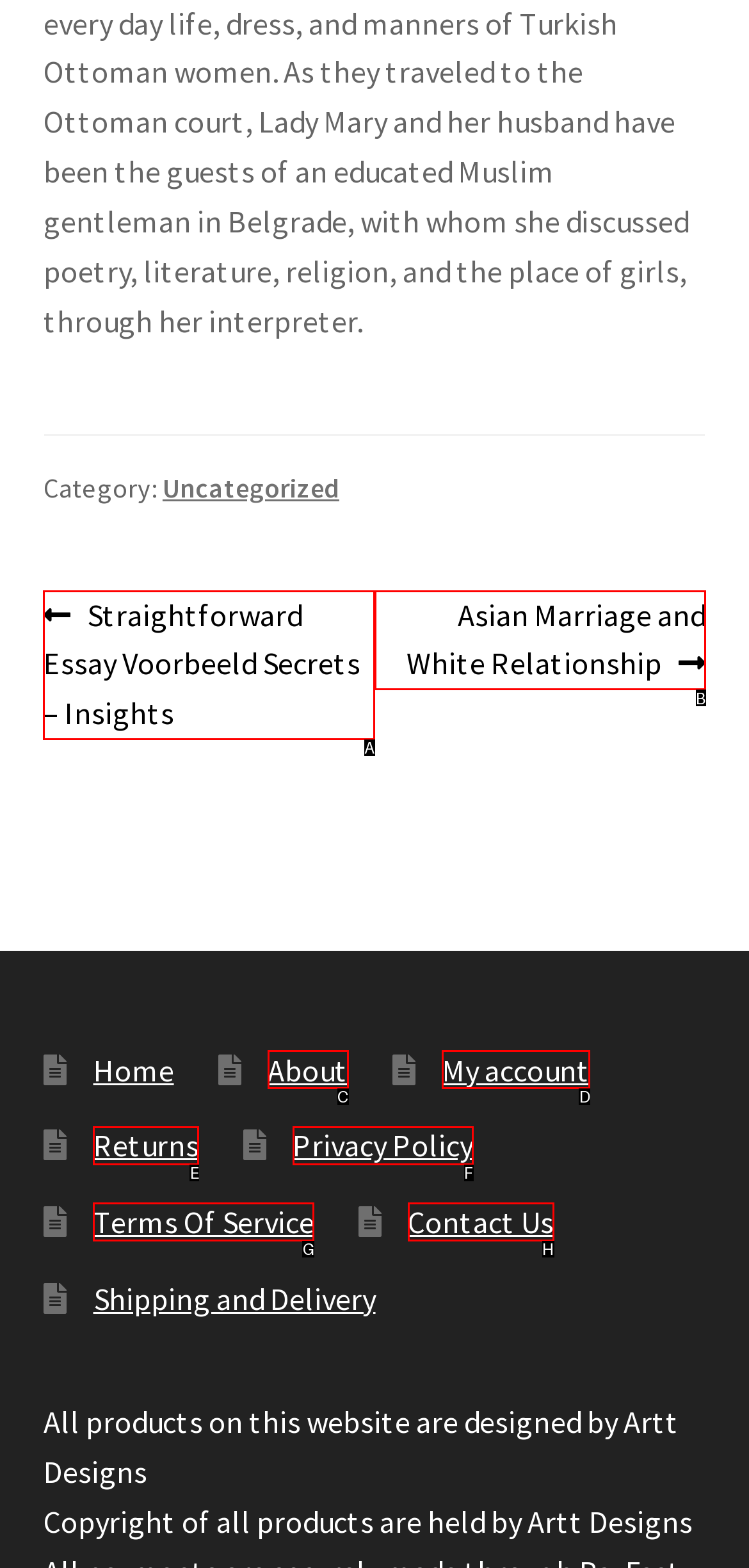From the given options, find the HTML element that fits the description: Contact Us. Reply with the letter of the chosen element.

H